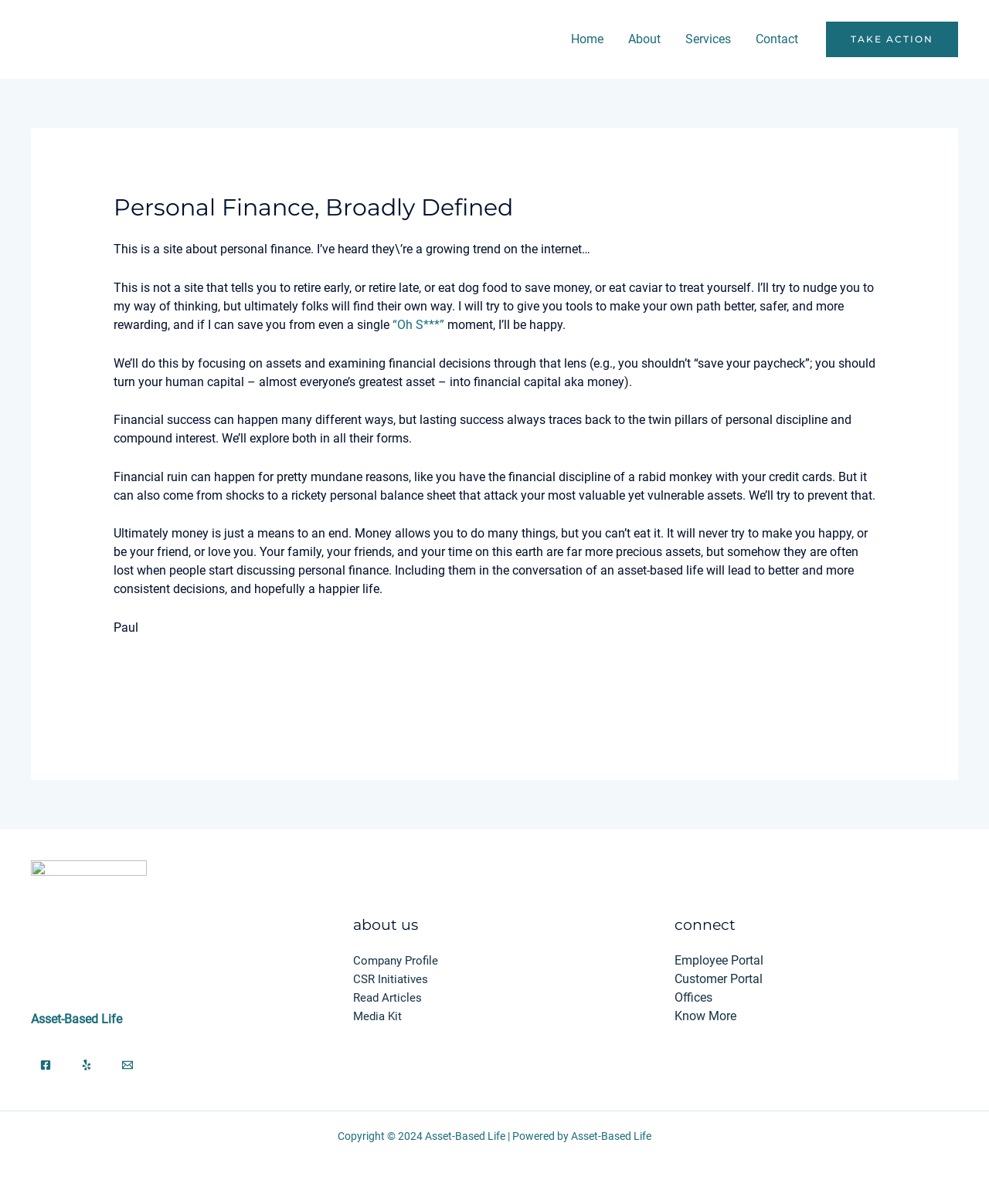Please provide a comprehensive response to the question below by analyzing the image: 
What is the author's approach to personal finance?

The author's approach to personal finance is asset-based, as mentioned in the text 'We’ll do this by focusing on assets and examining financial decisions through that lens...' This approach emphasizes the importance of assets in achieving financial success.